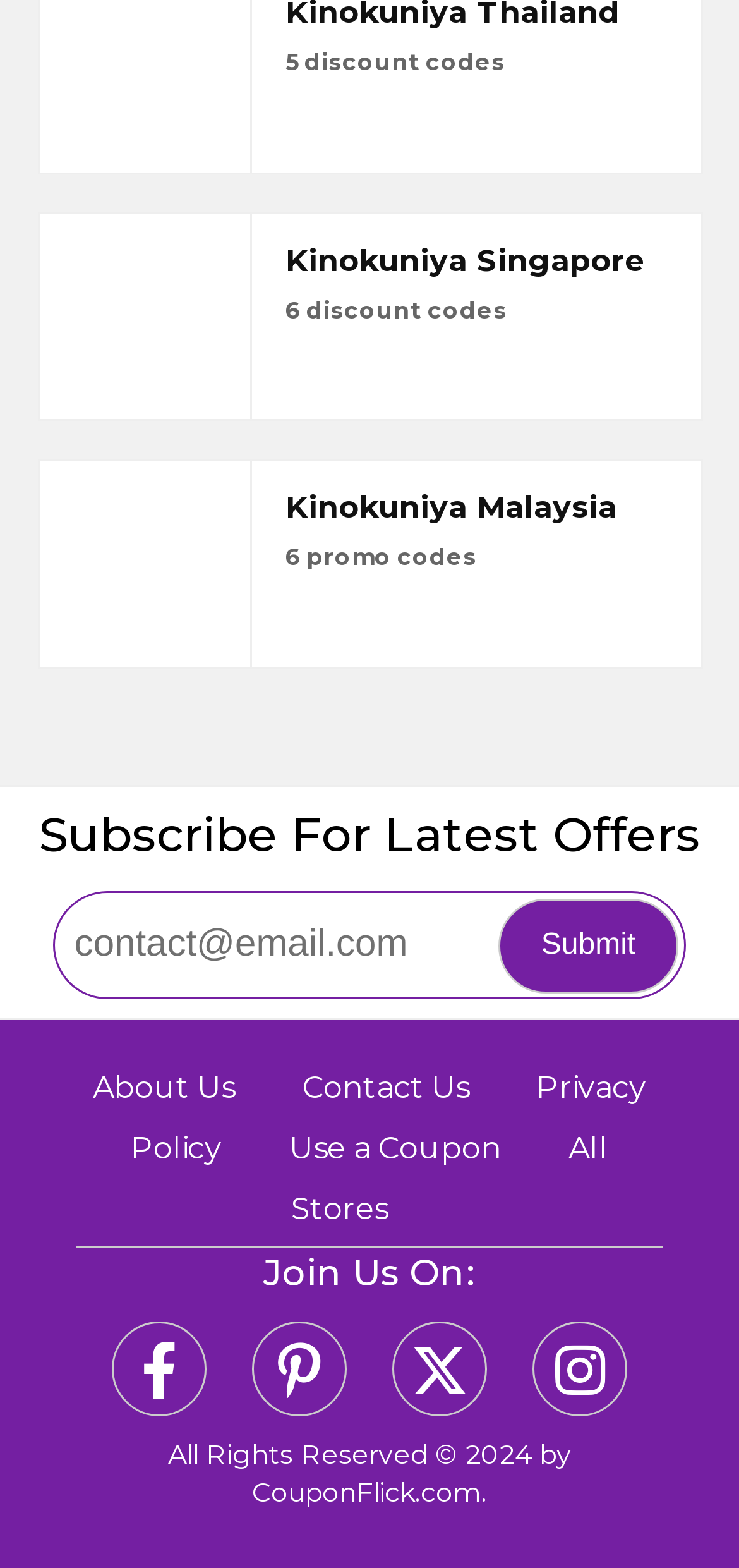Please provide the bounding box coordinates for the element that needs to be clicked to perform the following instruction: "Visit the About Us page". The coordinates should be given as four float numbers between 0 and 1, i.e., [left, top, right, bottom].

[0.125, 0.682, 0.318, 0.705]